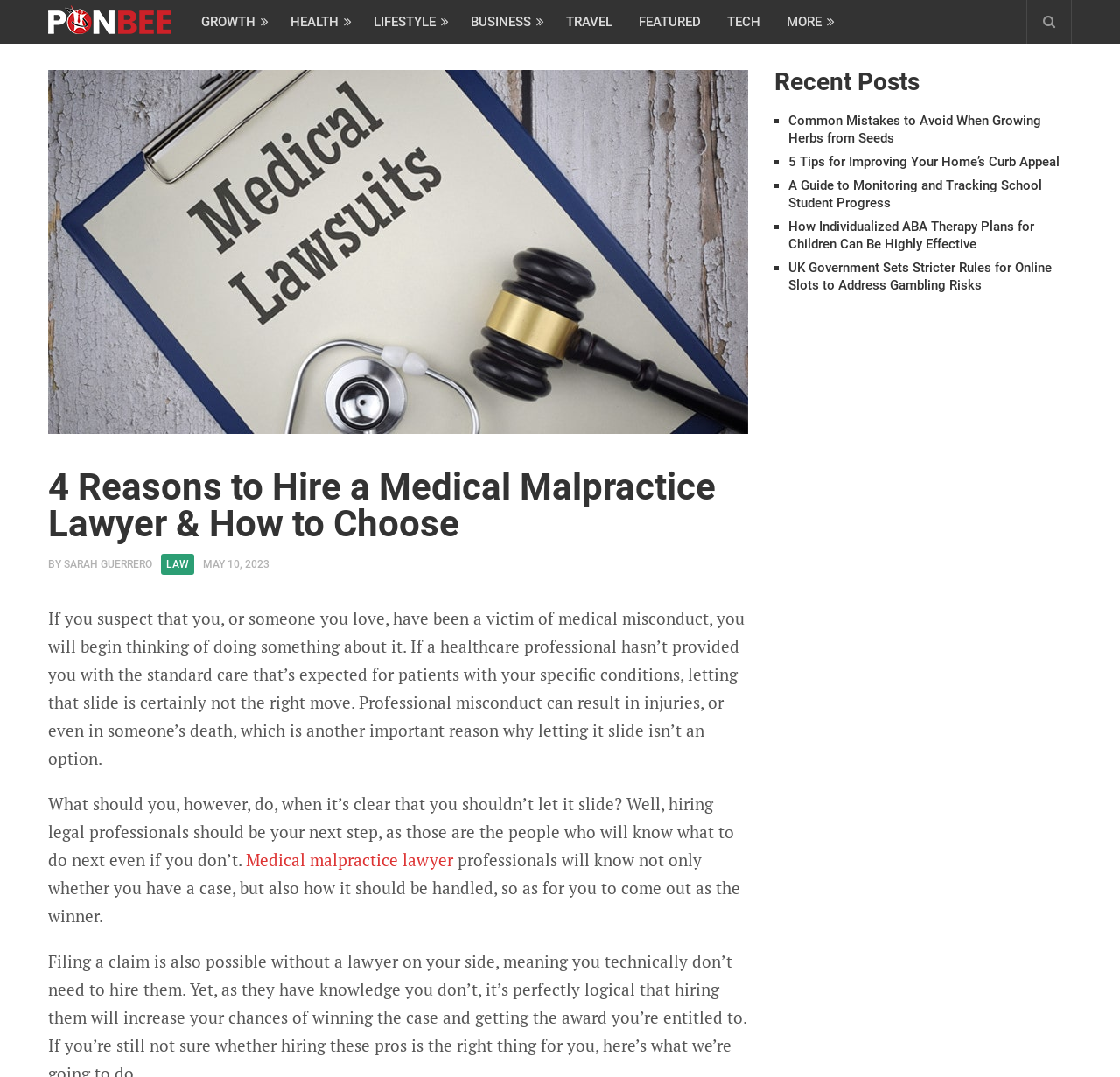What is the section title of the list of links on the right side? Examine the screenshot and reply using just one word or a brief phrase.

Recent Posts